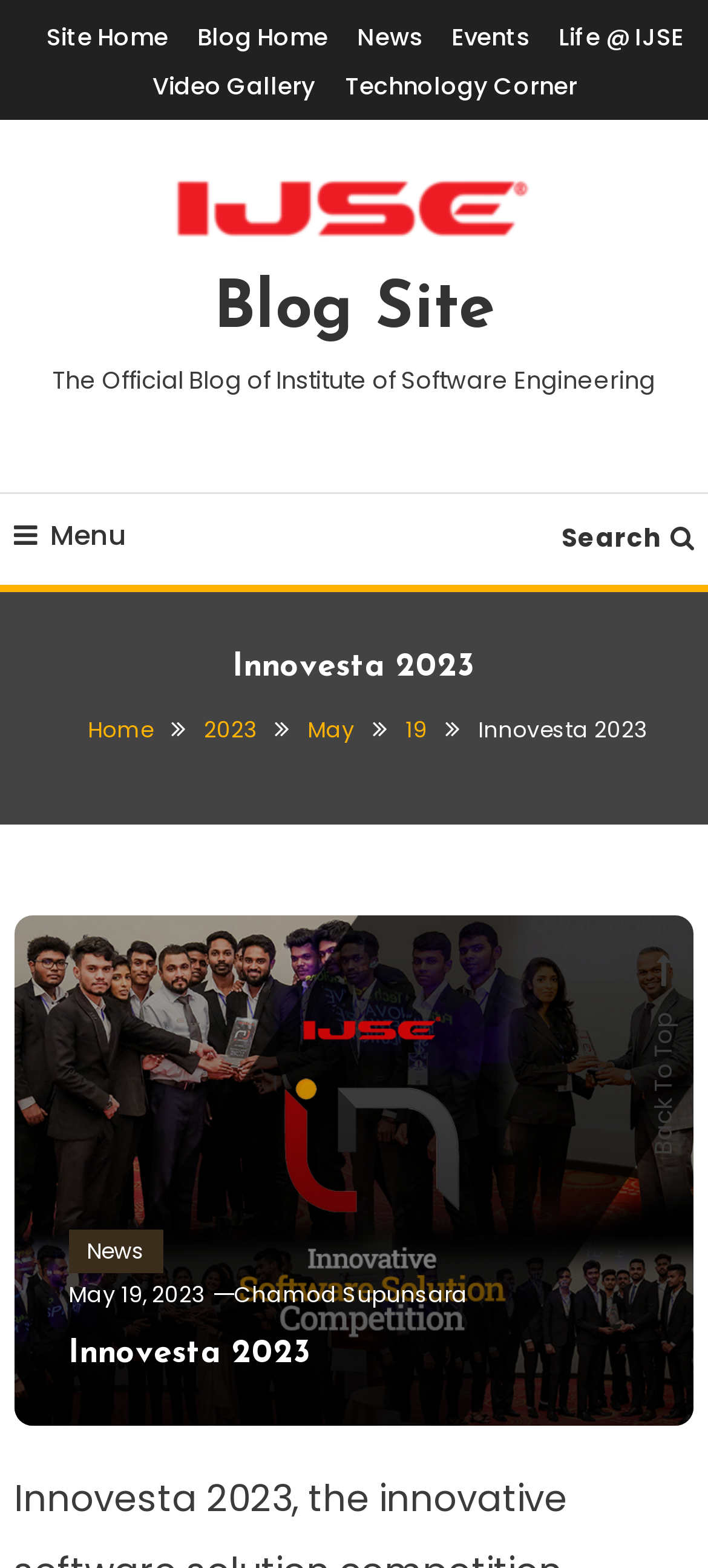What is the author of the blog post?
Give a detailed explanation using the information visible in the image.

I located a link element with the text 'Chamod Supunsara' below the blog post title, which indicates that this is the author of the blog post.